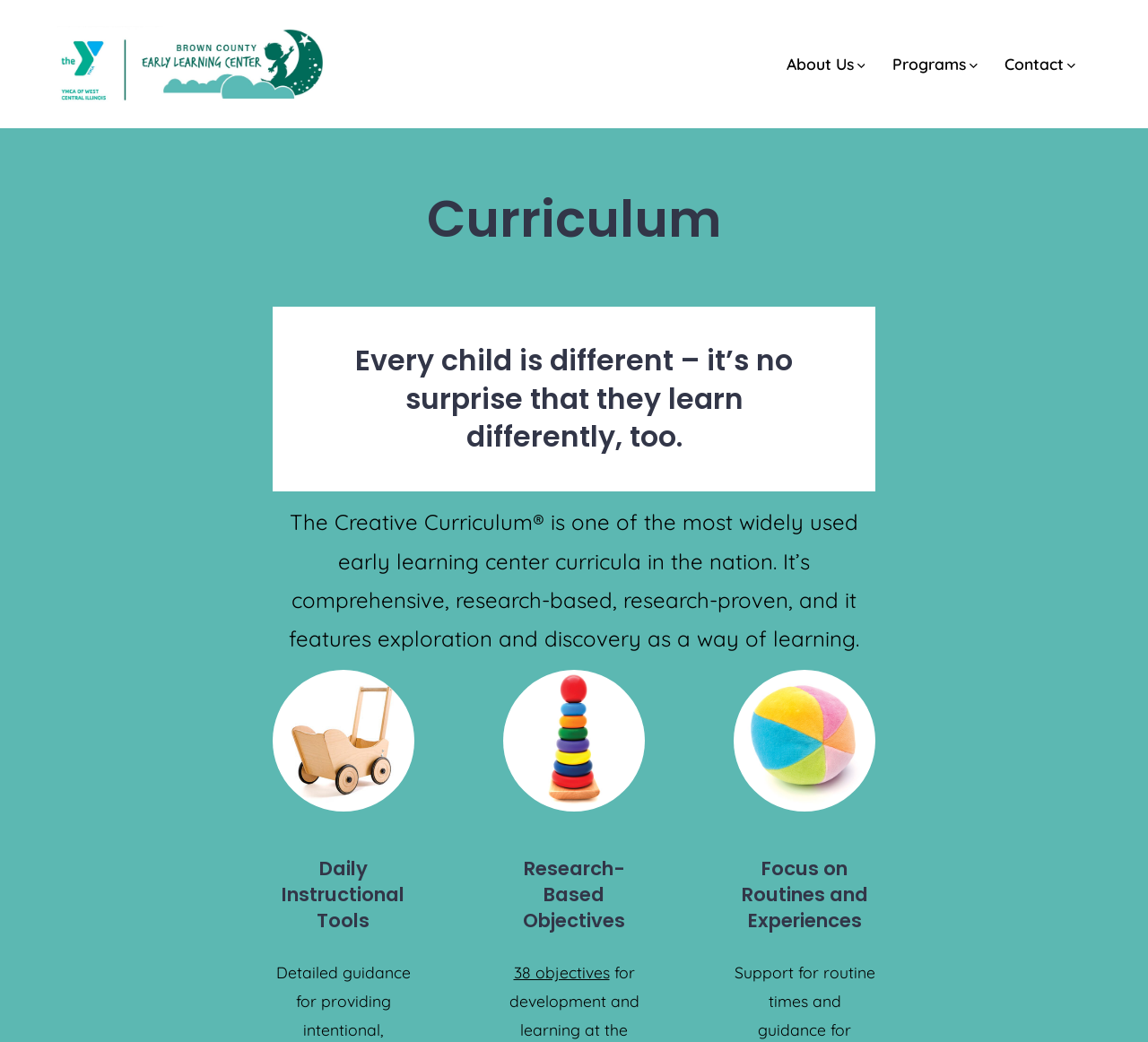What is the name of the early learning center? Observe the screenshot and provide a one-word or short phrase answer.

Brown County Early Learning Center